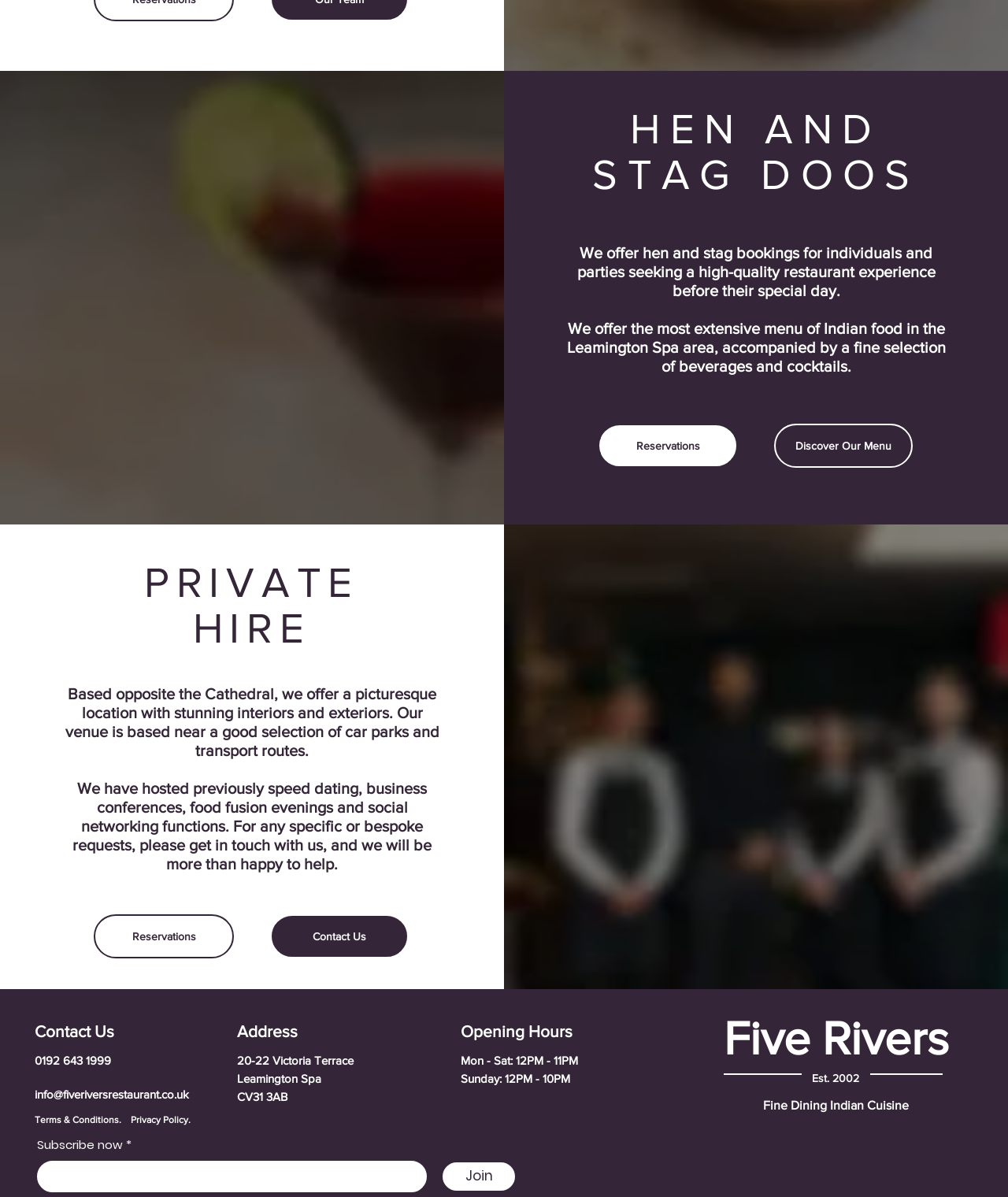Show me the bounding box coordinates of the clickable region to achieve the task as per the instruction: "Click on Reservations".

[0.593, 0.354, 0.732, 0.391]